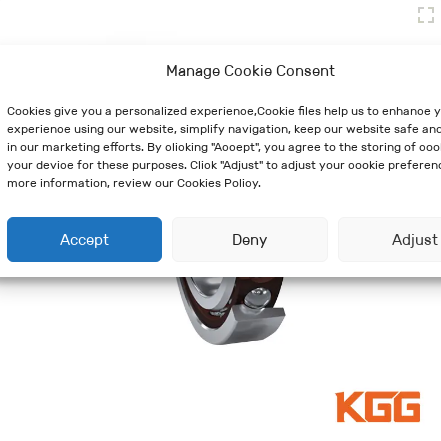Give a one-word or short phrase answer to the question: 
What is the purpose of the ball elements?

Low friction